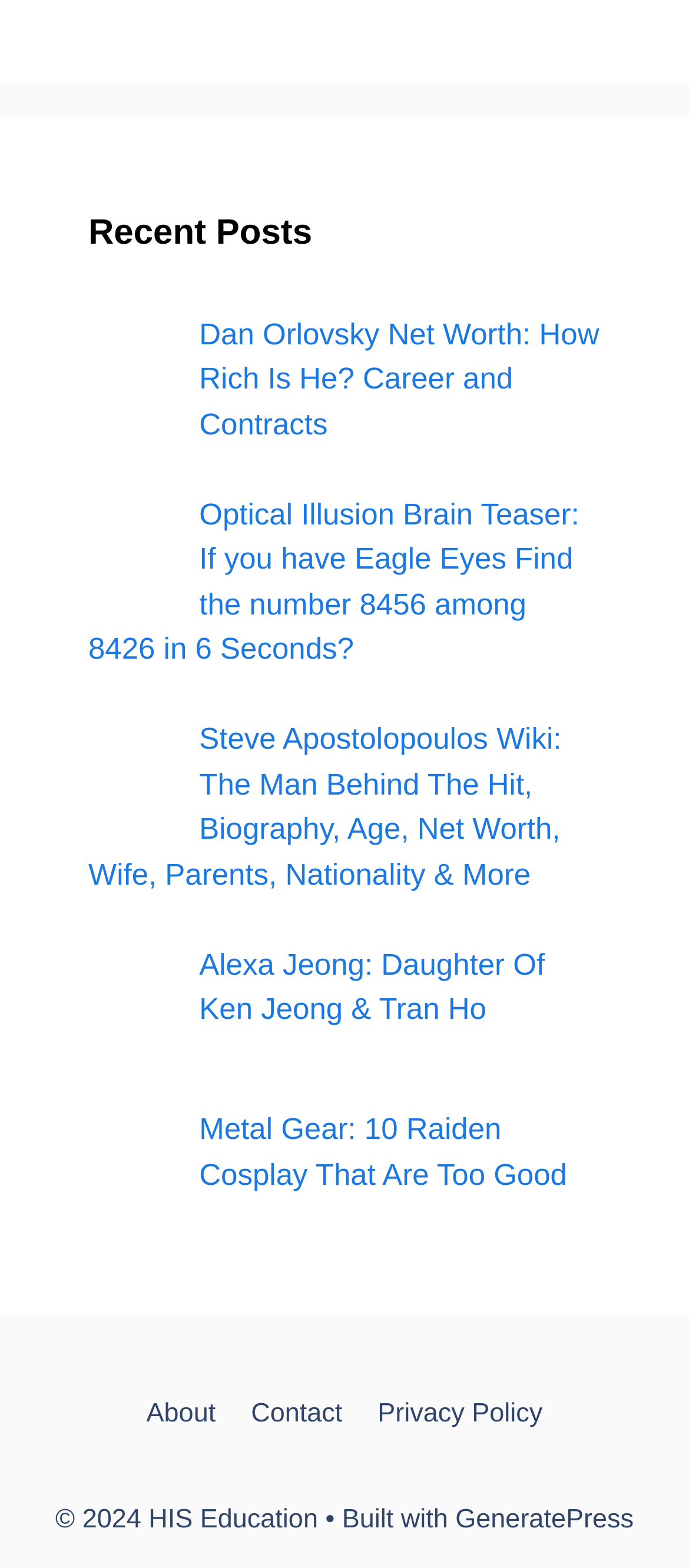Identify the bounding box for the described UI element: "About".

[0.212, 0.892, 0.313, 0.911]